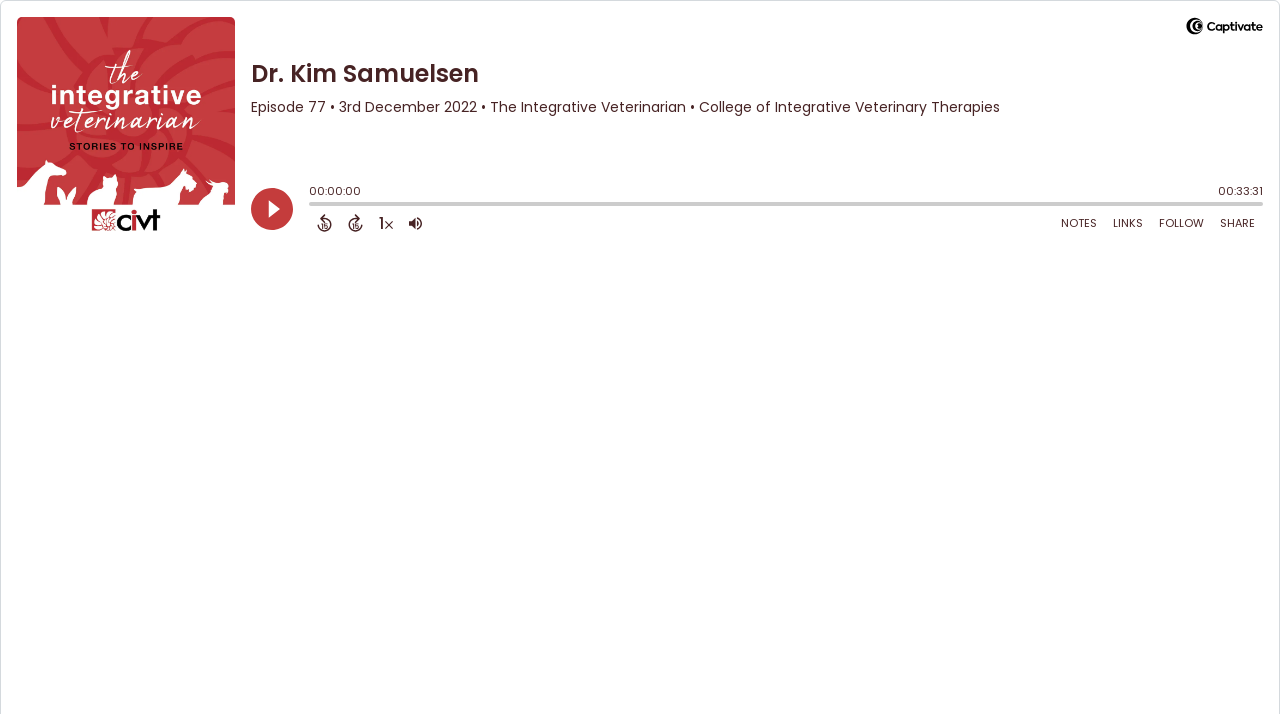What is the current timestamp of the episode?
Look at the image and provide a short answer using one word or a phrase.

00:00:00